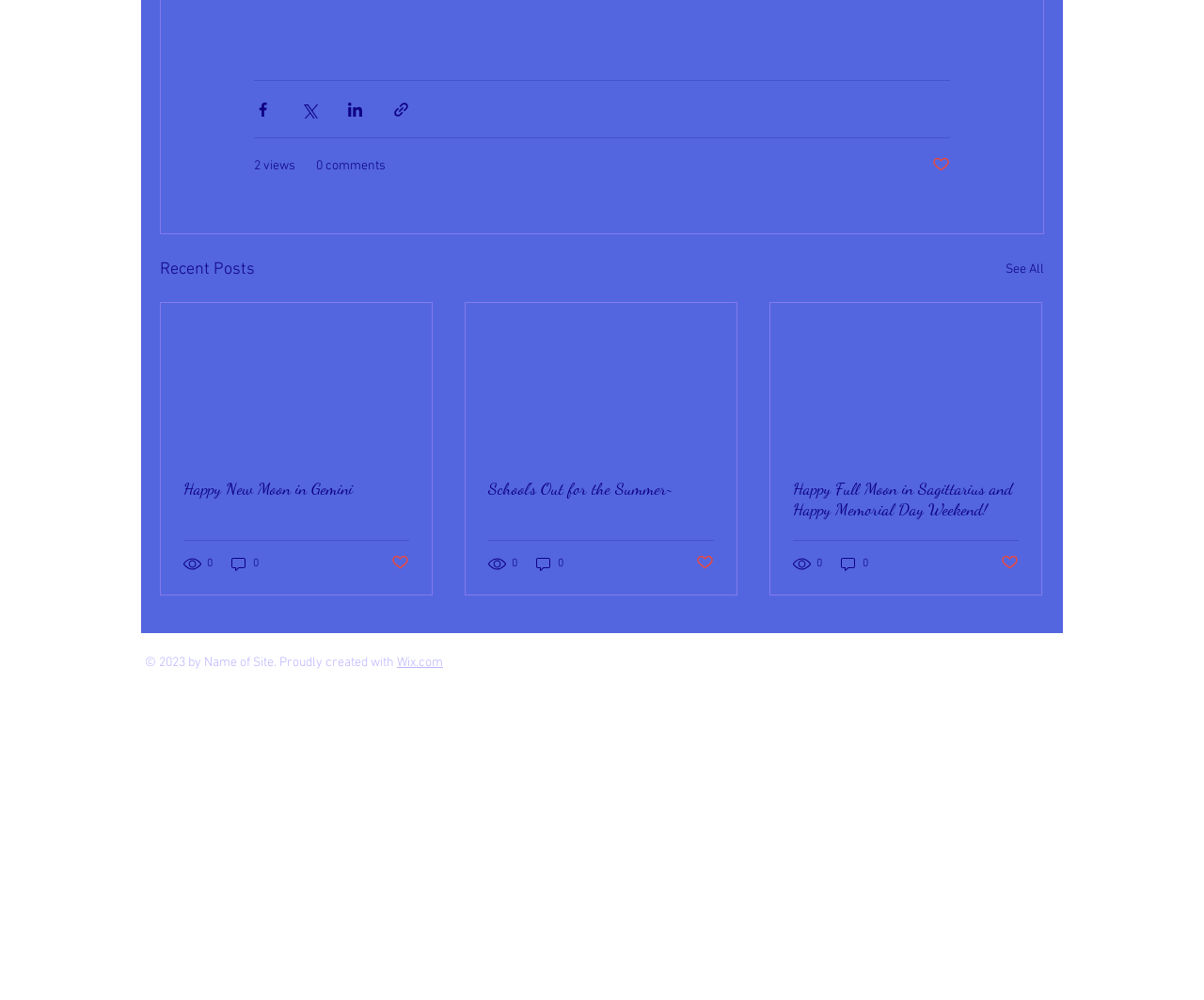Determine the bounding box coordinates of the clickable element necessary to fulfill the instruction: "Read the article 'Happy New Moon in Gemini'". Provide the coordinates as four float numbers within the 0 to 1 range, i.e., [left, top, right, bottom].

[0.152, 0.478, 0.34, 0.499]